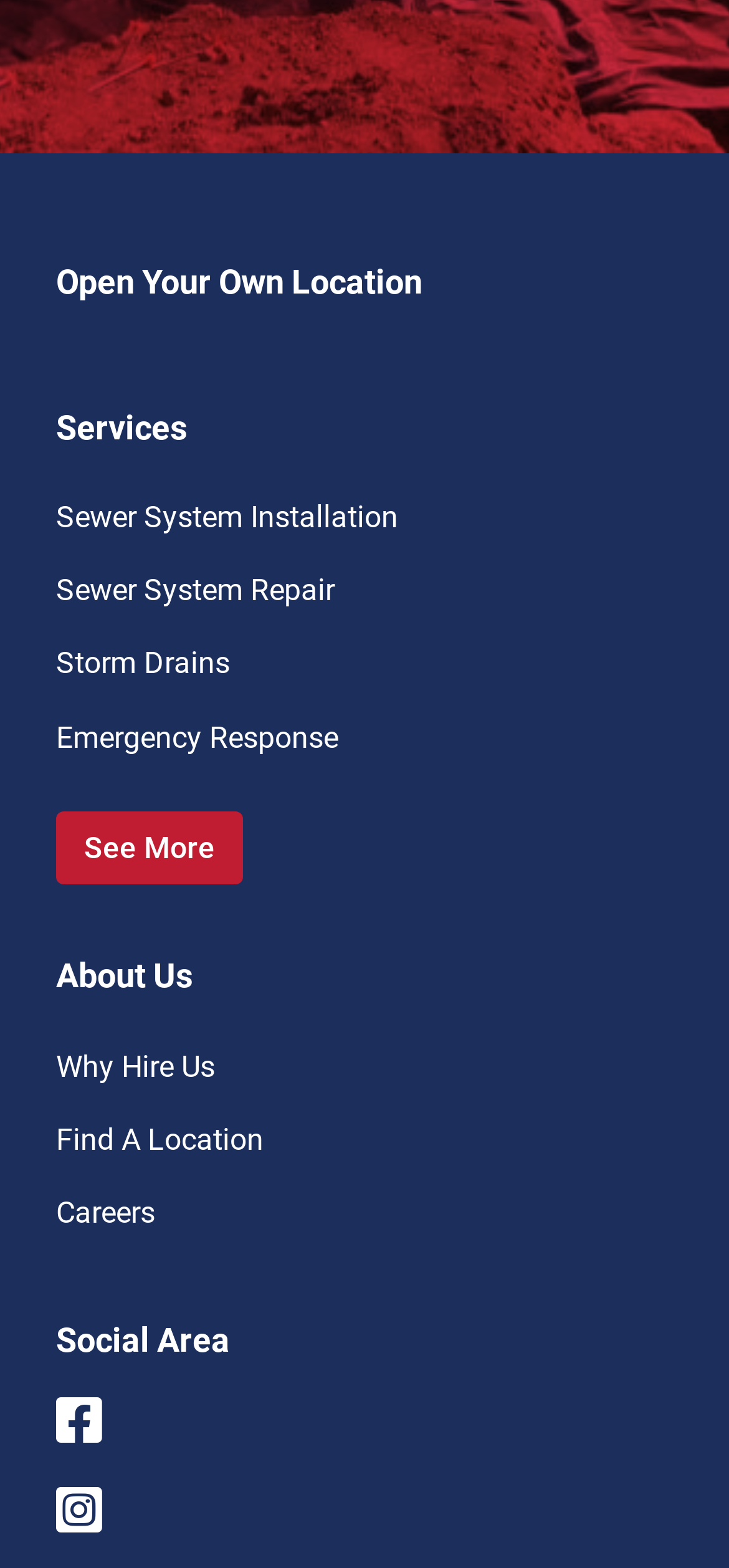Determine the bounding box coordinates for the area you should click to complete the following instruction: "View careers".

[0.077, 0.762, 0.213, 0.785]